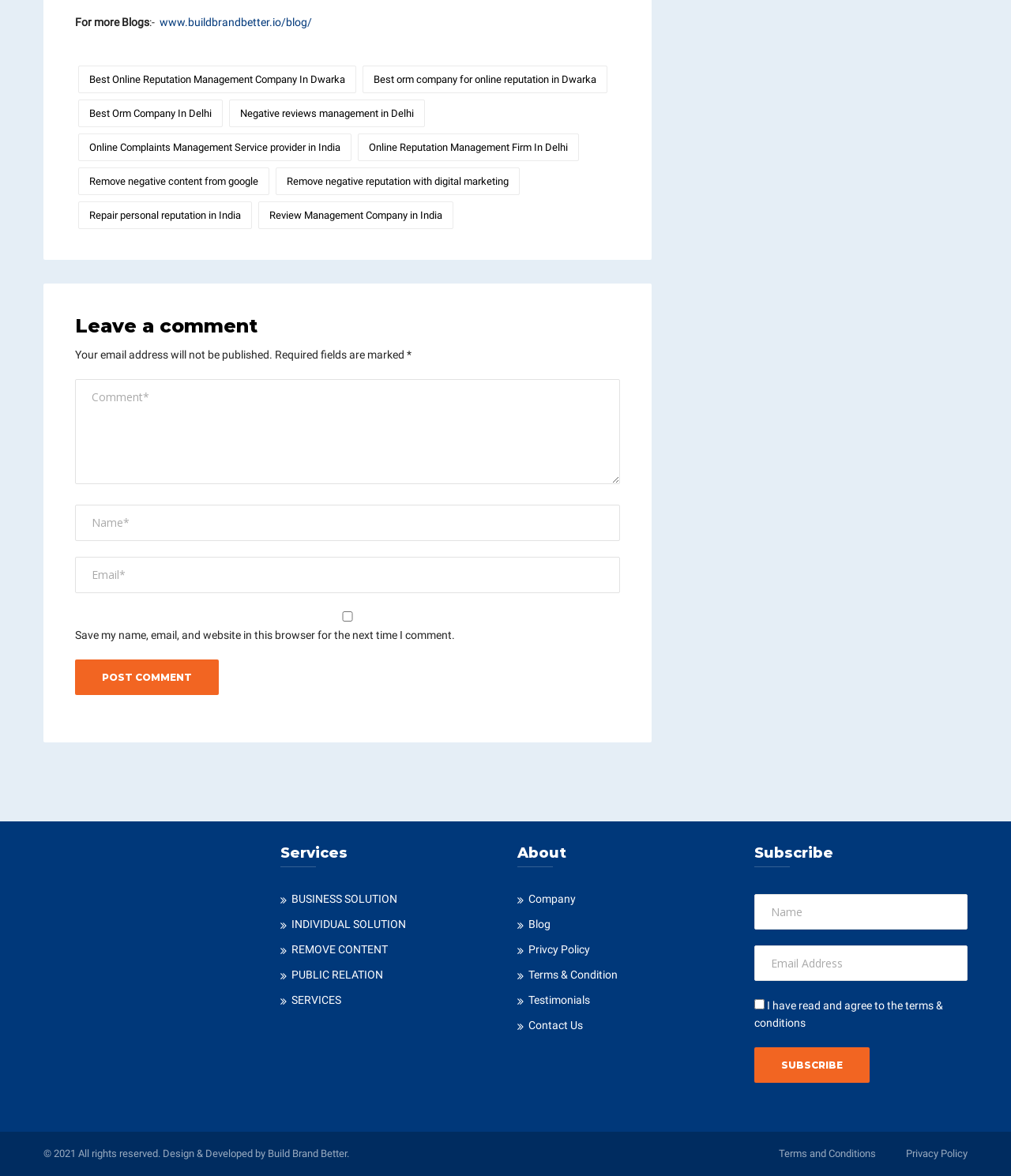Indicate the bounding box coordinates of the element that needs to be clicked to satisfy the following instruction: "Leave a comment". The coordinates should be four float numbers between 0 and 1, i.e., [left, top, right, bottom].

[0.074, 0.268, 0.613, 0.287]